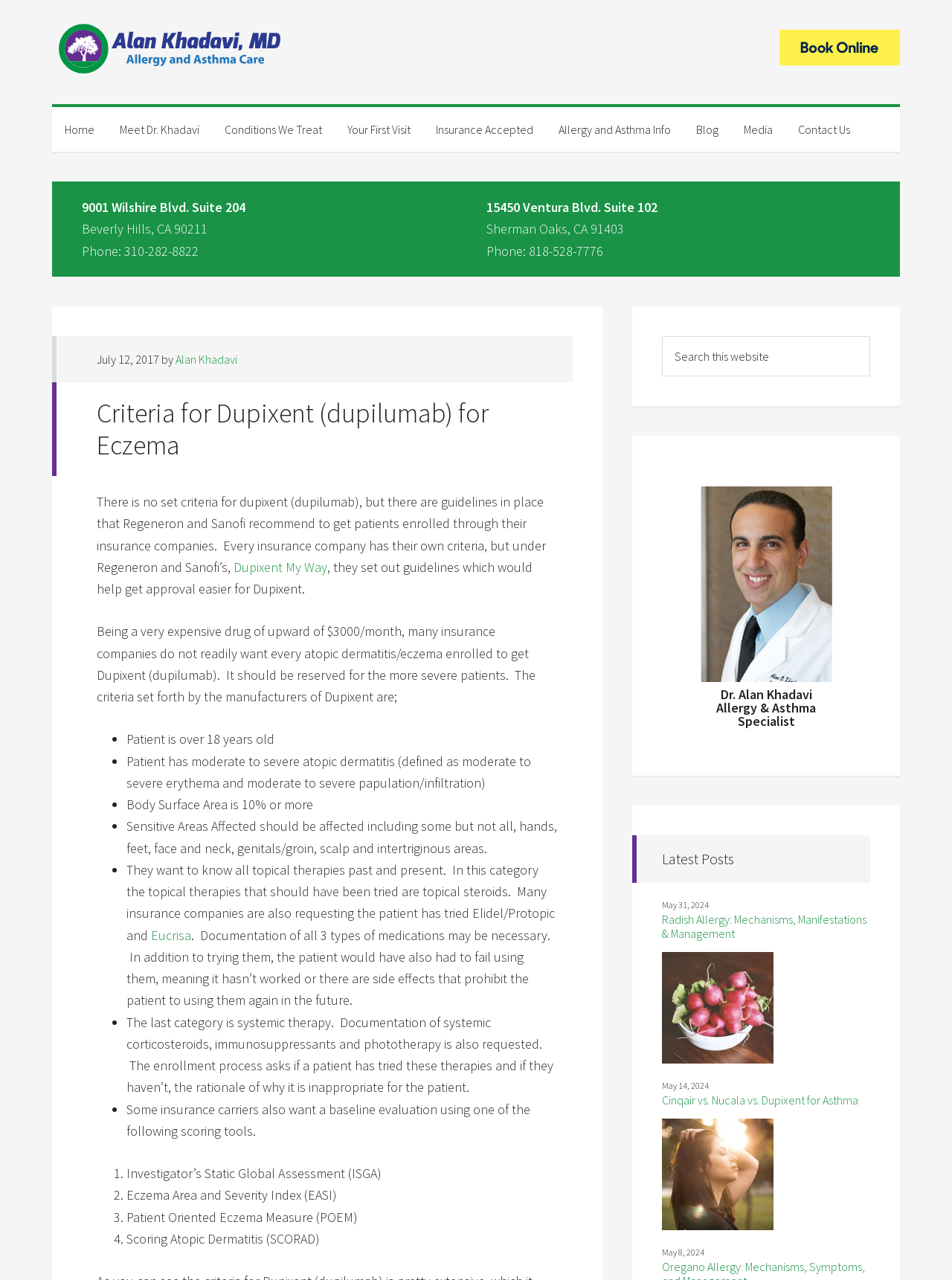Find and indicate the bounding box coordinates of the region you should select to follow the given instruction: "Search this website".

[0.695, 0.262, 0.914, 0.294]